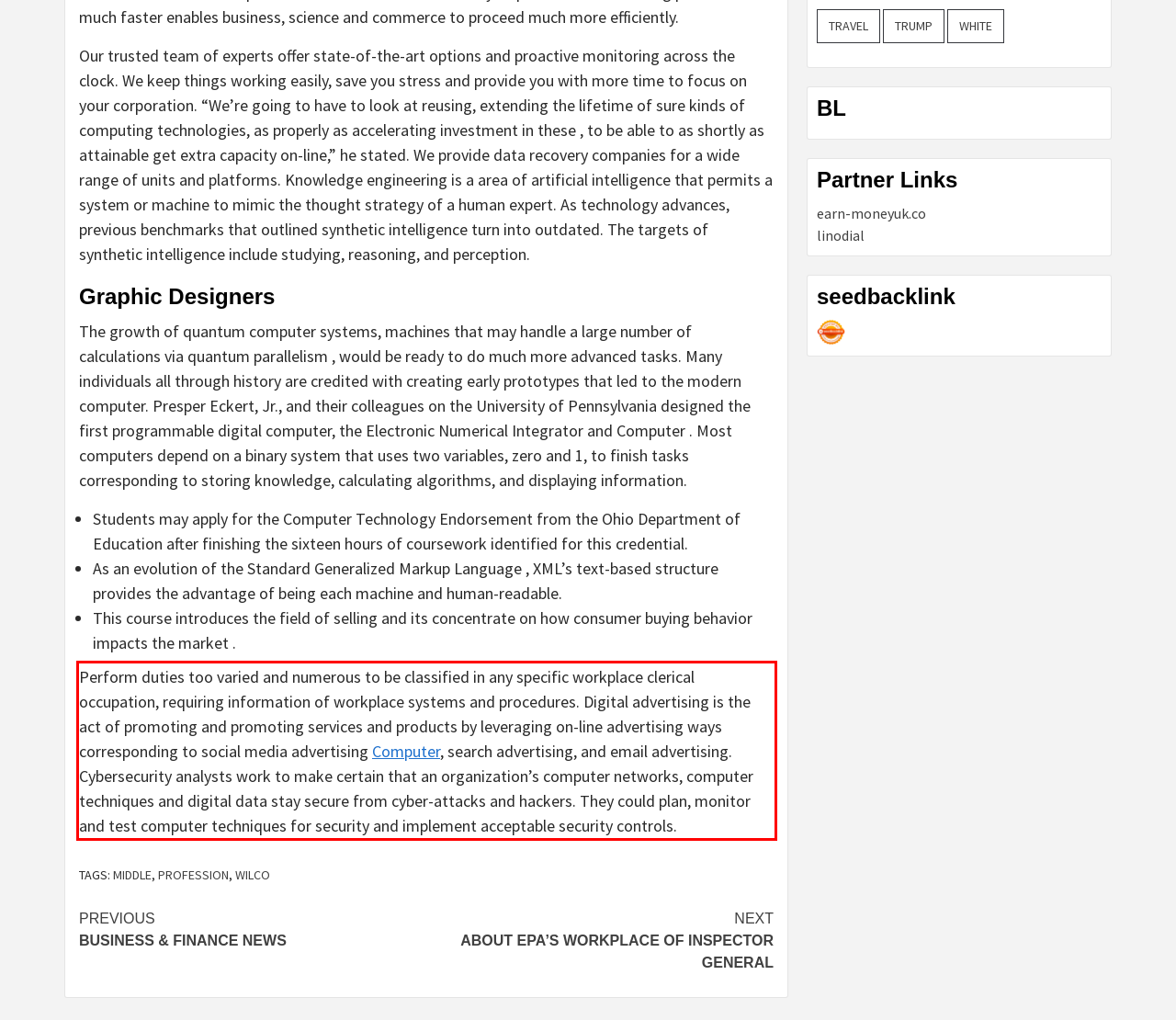You are provided with a screenshot of a webpage containing a red bounding box. Please extract the text enclosed by this red bounding box.

Perform duties too varied and numerous to be classified in any specific workplace clerical occupation, requiring information of workplace systems and procedures. Digital advertising is the act of promoting and promoting services and products by leveraging on-line advertising ways corresponding to social media advertising Computer, search advertising, and email advertising. Cybersecurity analysts work to make certain that an organization’s computer networks, computer techniques and digital data stay secure from cyber-attacks and hackers. They could plan, monitor and test computer techniques for security and implement acceptable security controls.